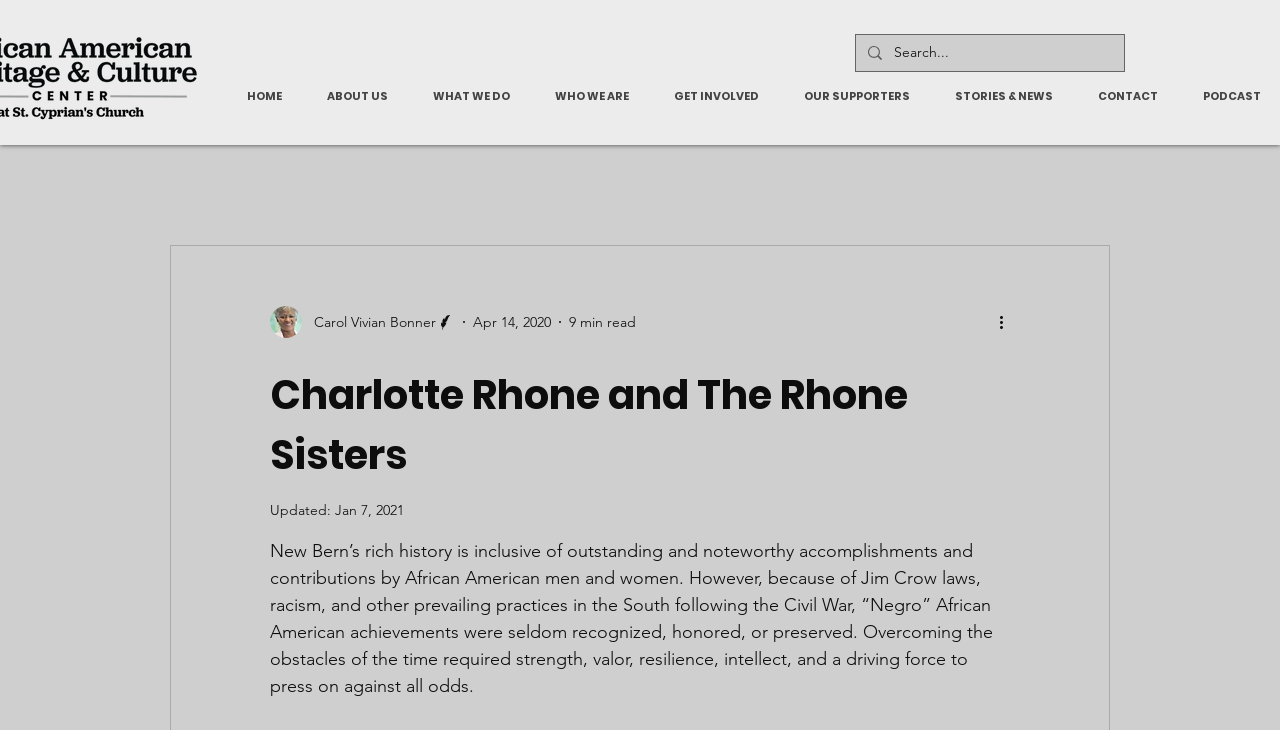What is the date of the last update?
Look at the image and provide a short answer using one word or a phrase.

Jan 7, 2021